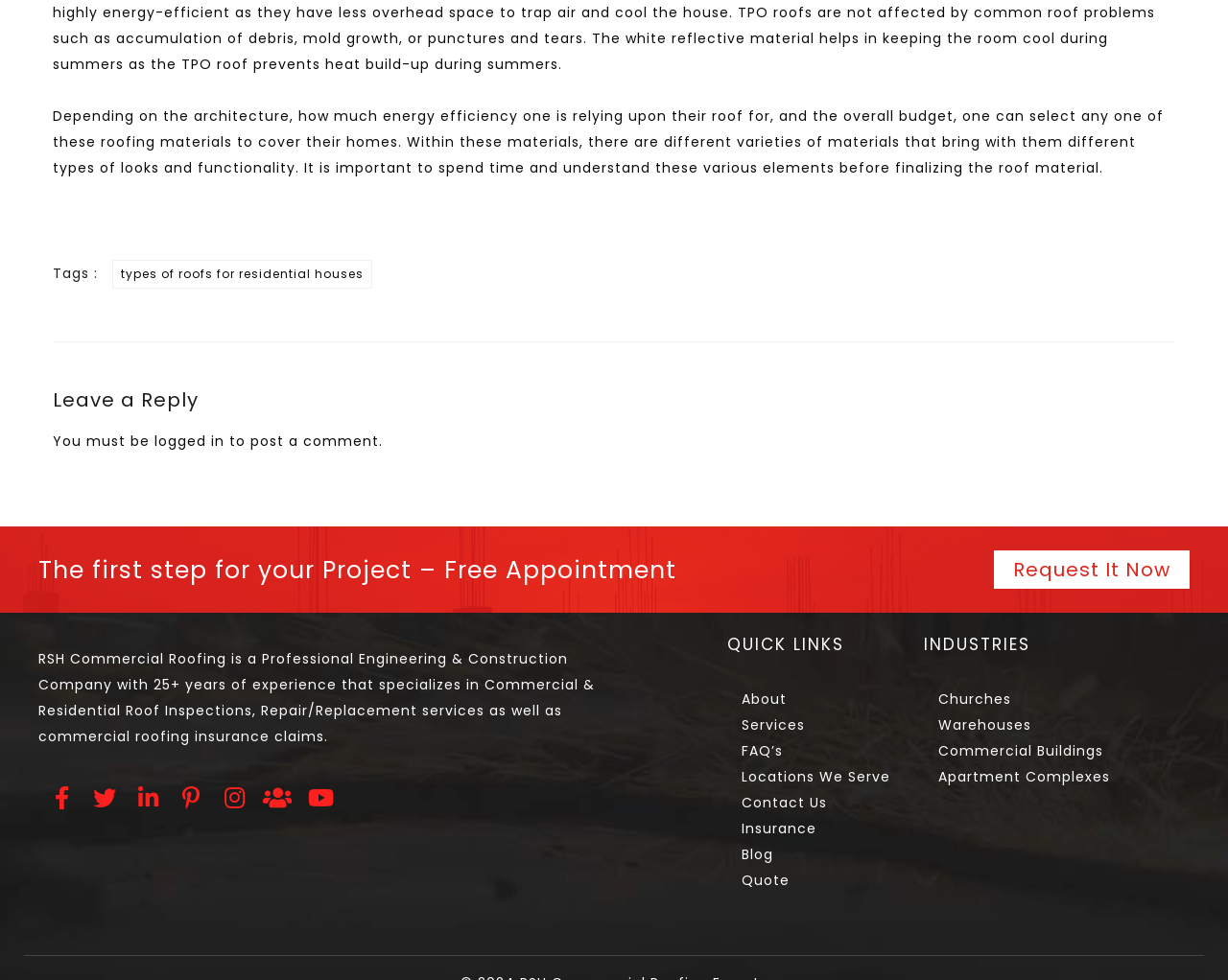Please give a one-word or short phrase response to the following question: 
What type of buildings does the company serve?

Churches, Warehouses, Commercial Buildings